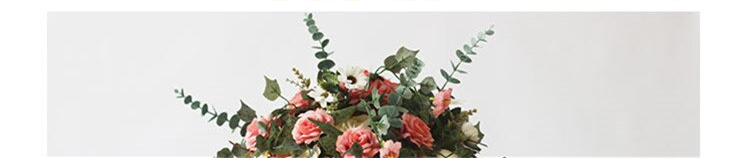What is the background of the arrangement?
Analyze the screenshot and provide a detailed answer to the question.

According to the caption, the arrangement is set against a 'simple, light background', which allows the colors of the flowers and leaves to stand out.